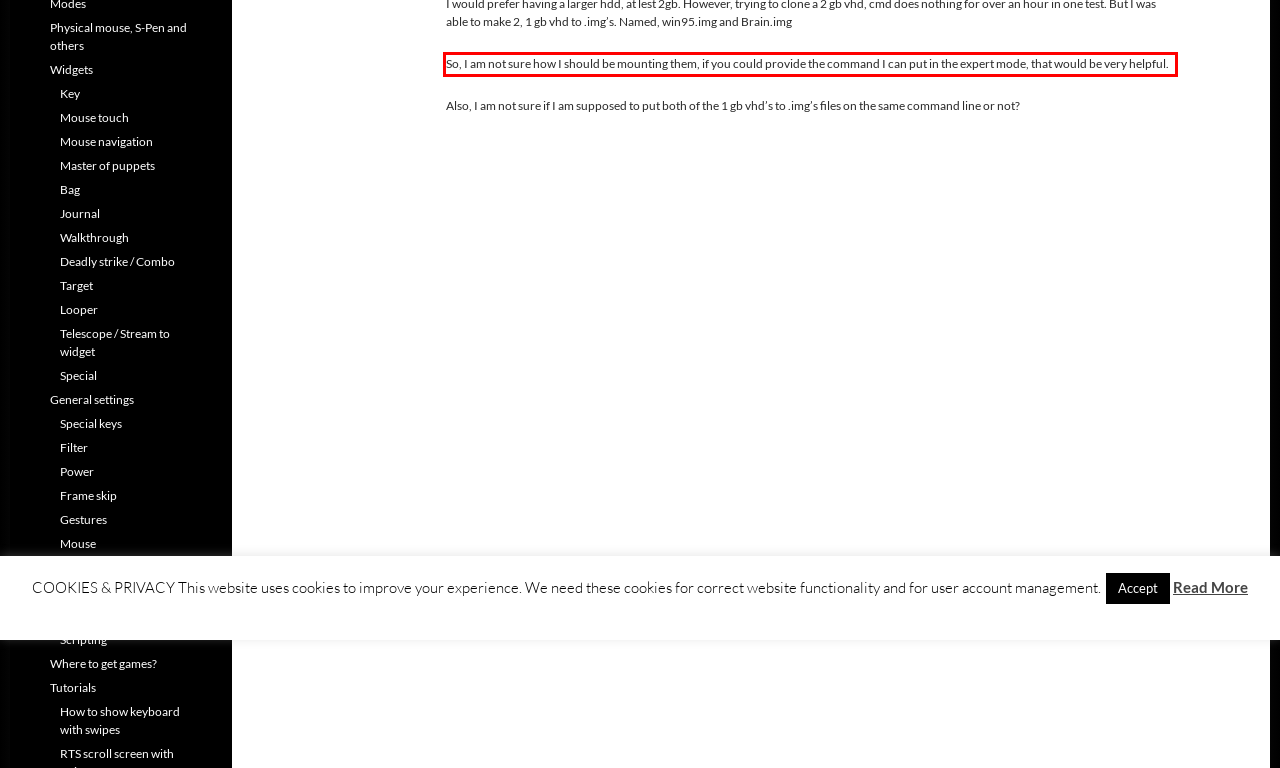In the given screenshot, locate the red bounding box and extract the text content from within it.

So, I am not sure how I should be mounting them, if you could provide the command I can put in the expert mode, that would be very helpful.